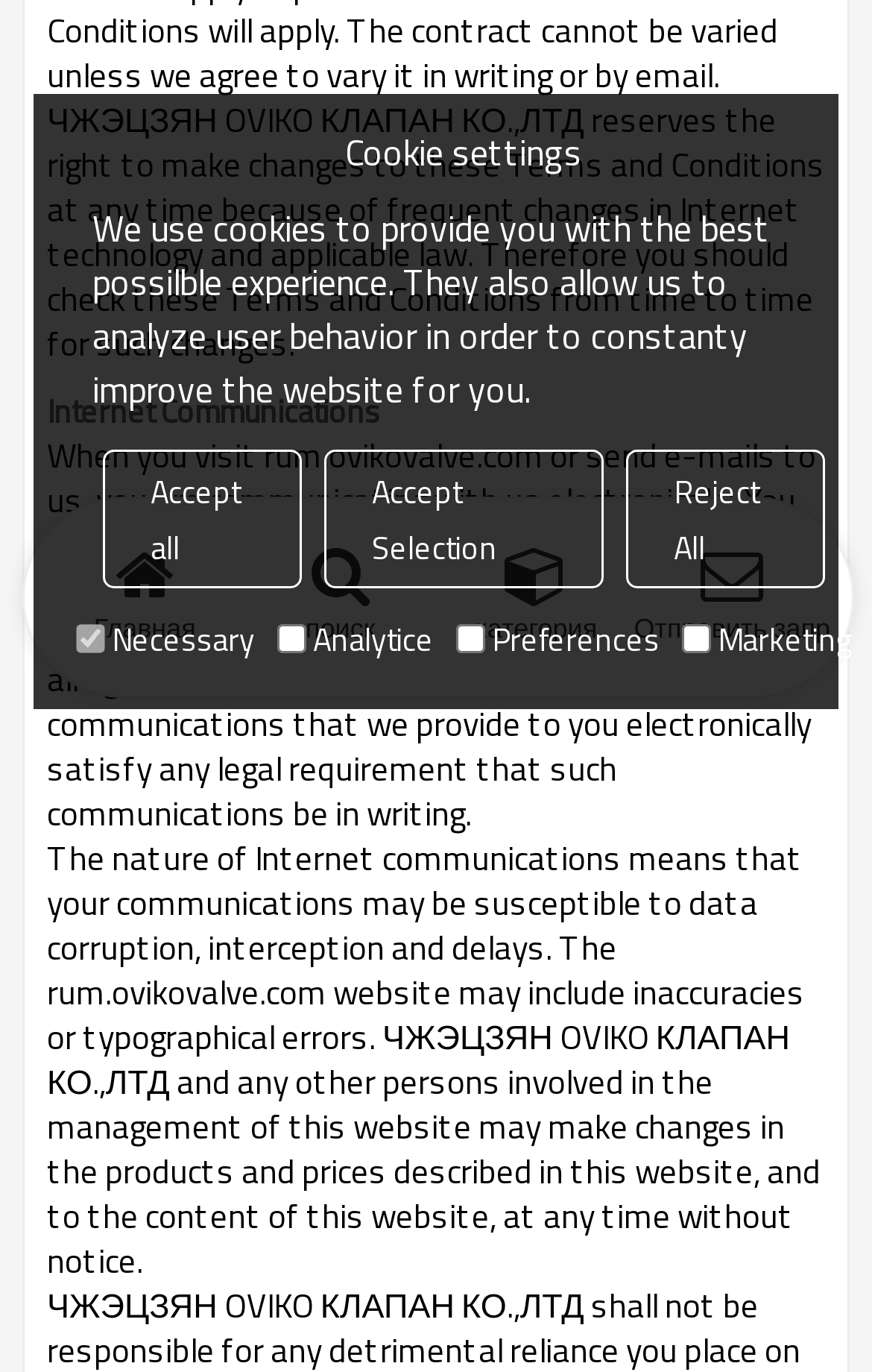Given the element description Accept all, predict the bounding box coordinates for the UI element in the webpage screenshot. The format should be (top-left x, top-left y, bottom-right x, bottom-right y), and the values should be between 0 and 1.

[0.119, 0.328, 0.347, 0.429]